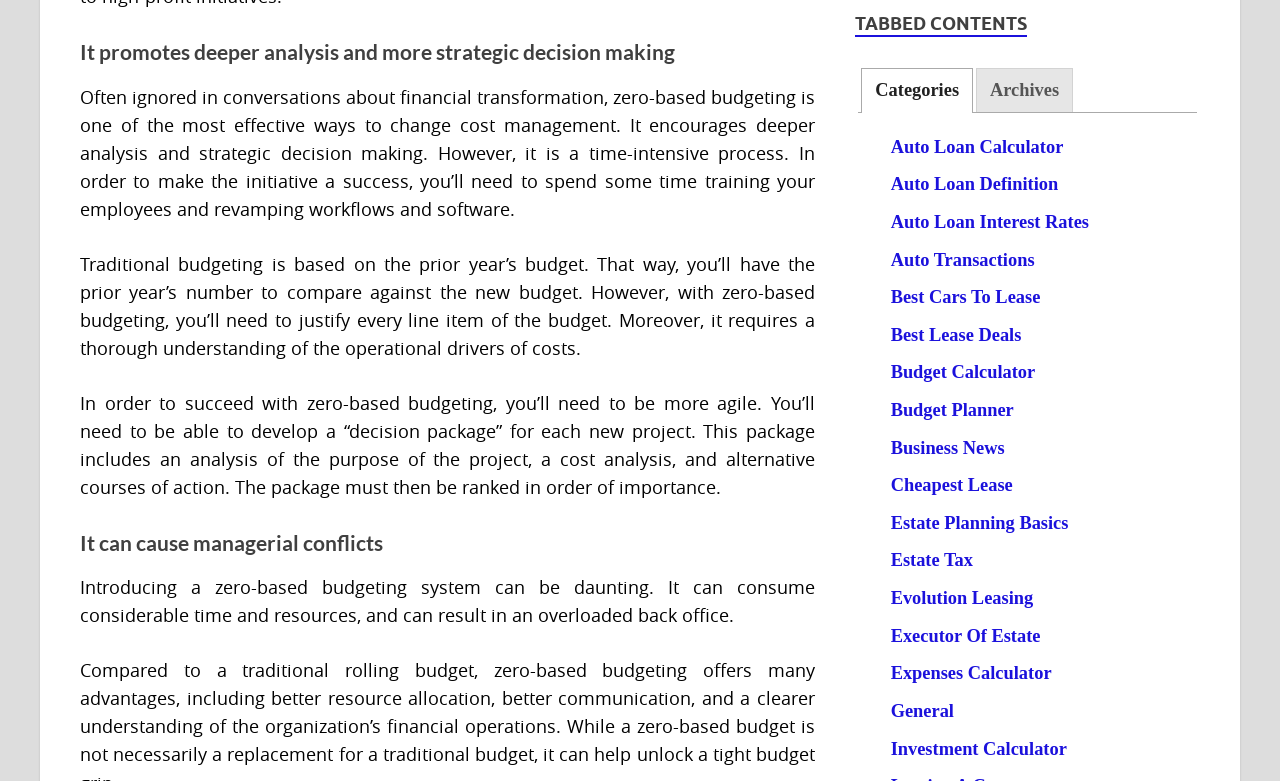Find the bounding box coordinates for the area you need to click to carry out the instruction: "Click on the 'Investment Calculator' link". The coordinates should be four float numbers between 0 and 1, indicated as [left, top, right, bottom].

[0.696, 0.946, 0.833, 0.971]